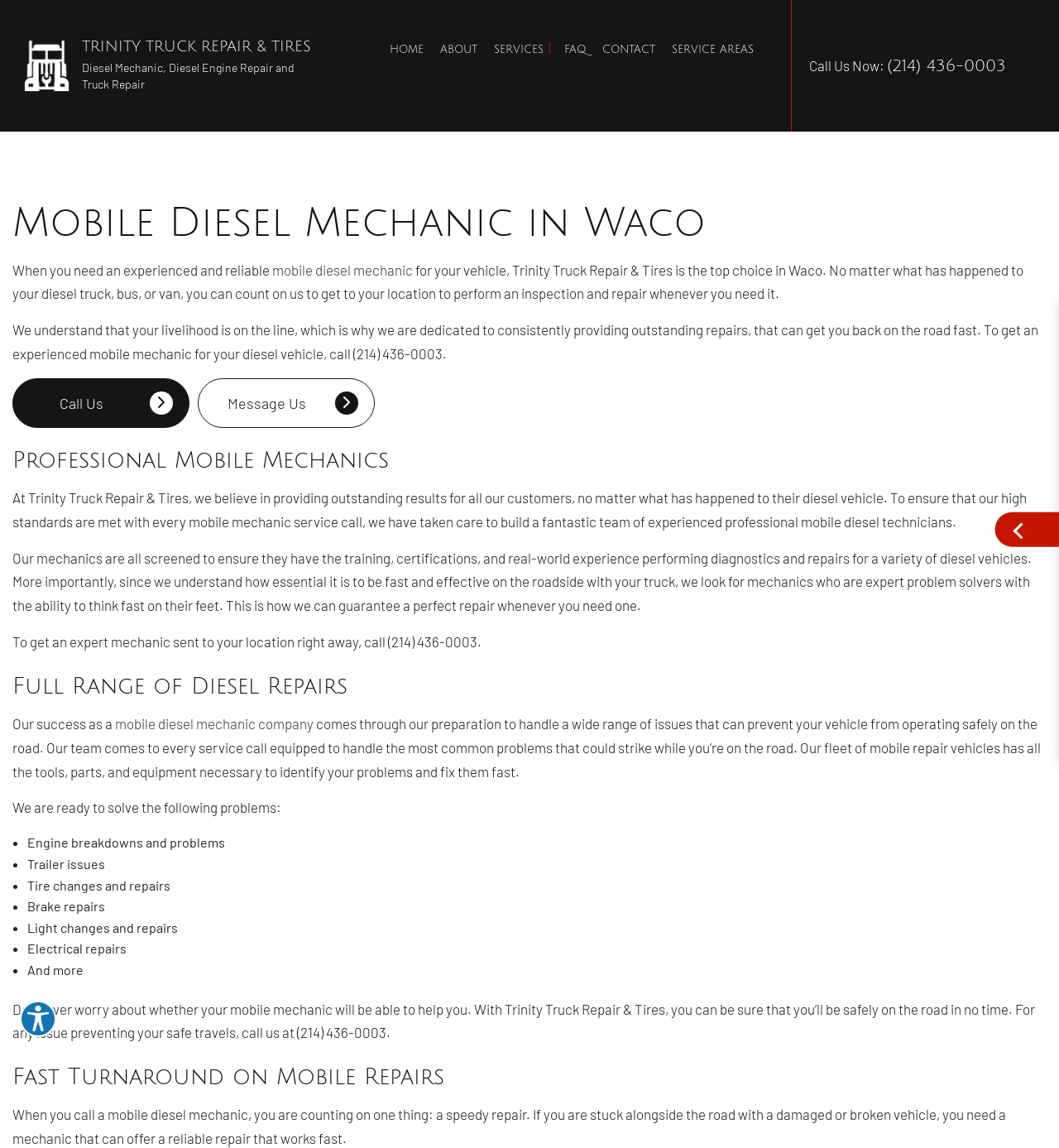Give a one-word or phrase response to the following question: What kind of vehicles do they repair?

Diesel trucks, buses, vans